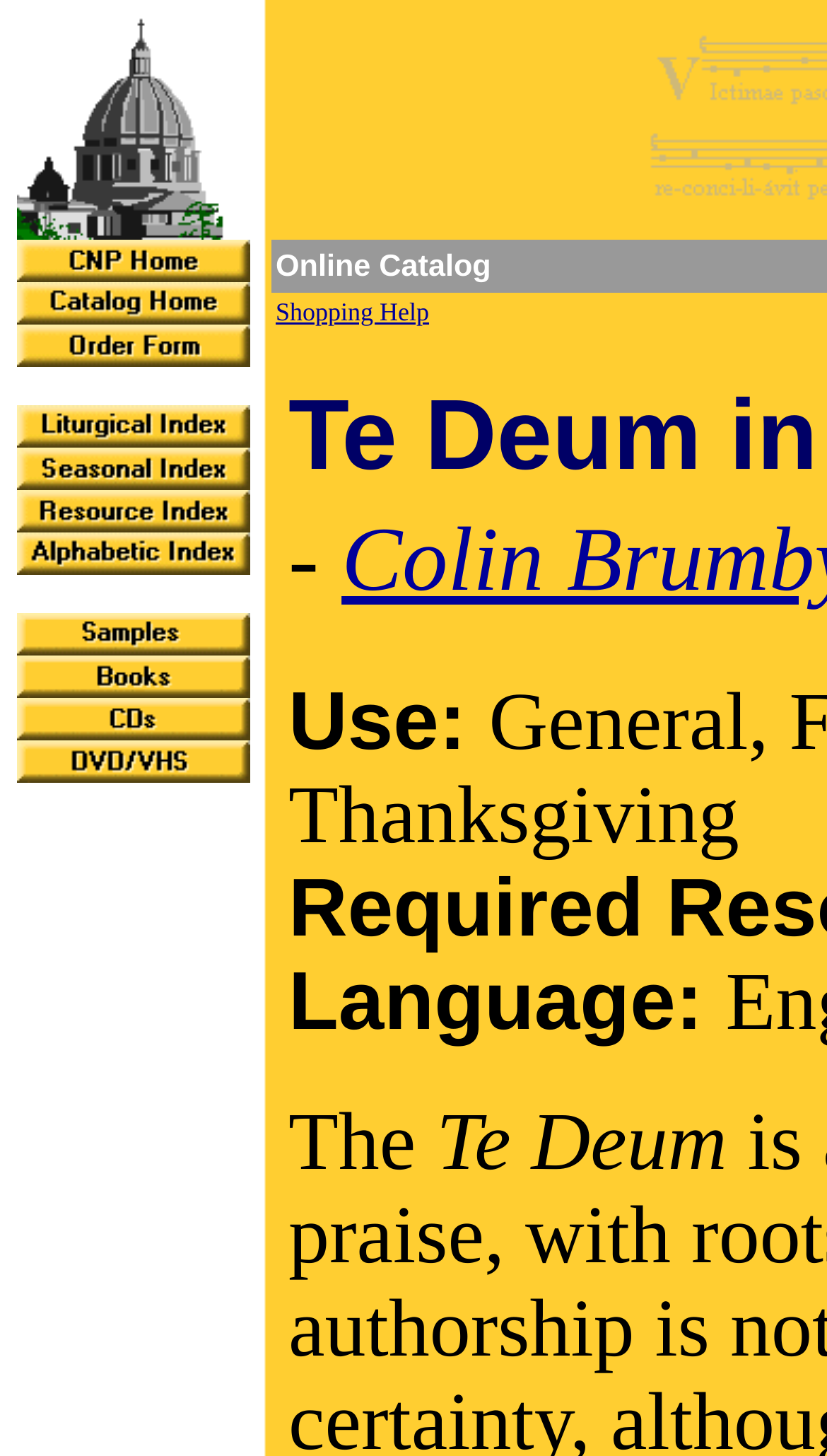What is the logo of this website?
Answer with a single word or phrase, using the screenshot for reference.

CNP Logo